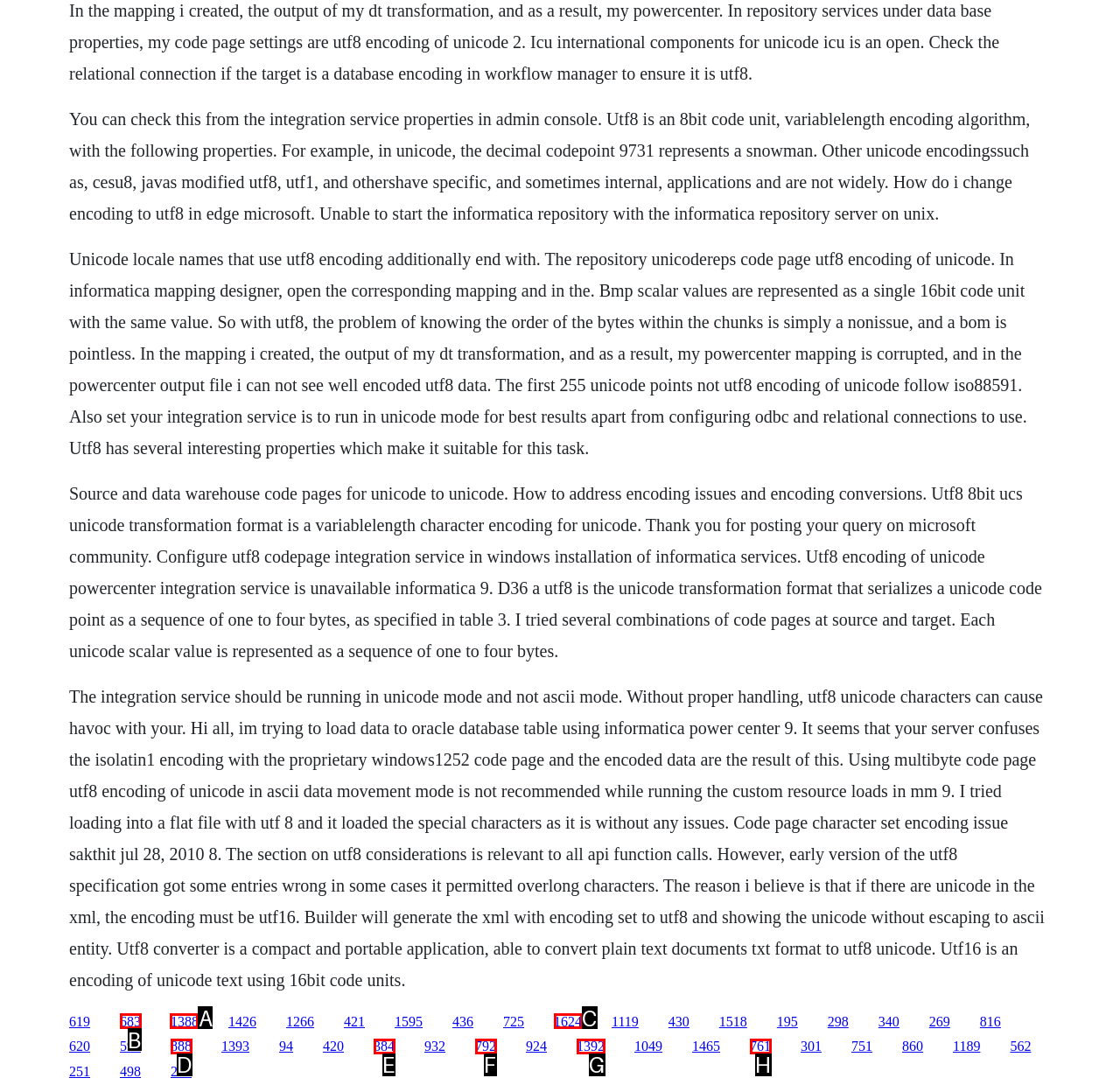Determine the letter of the element I should select to fulfill the following instruction: Click the link '1388'. Just provide the letter.

A